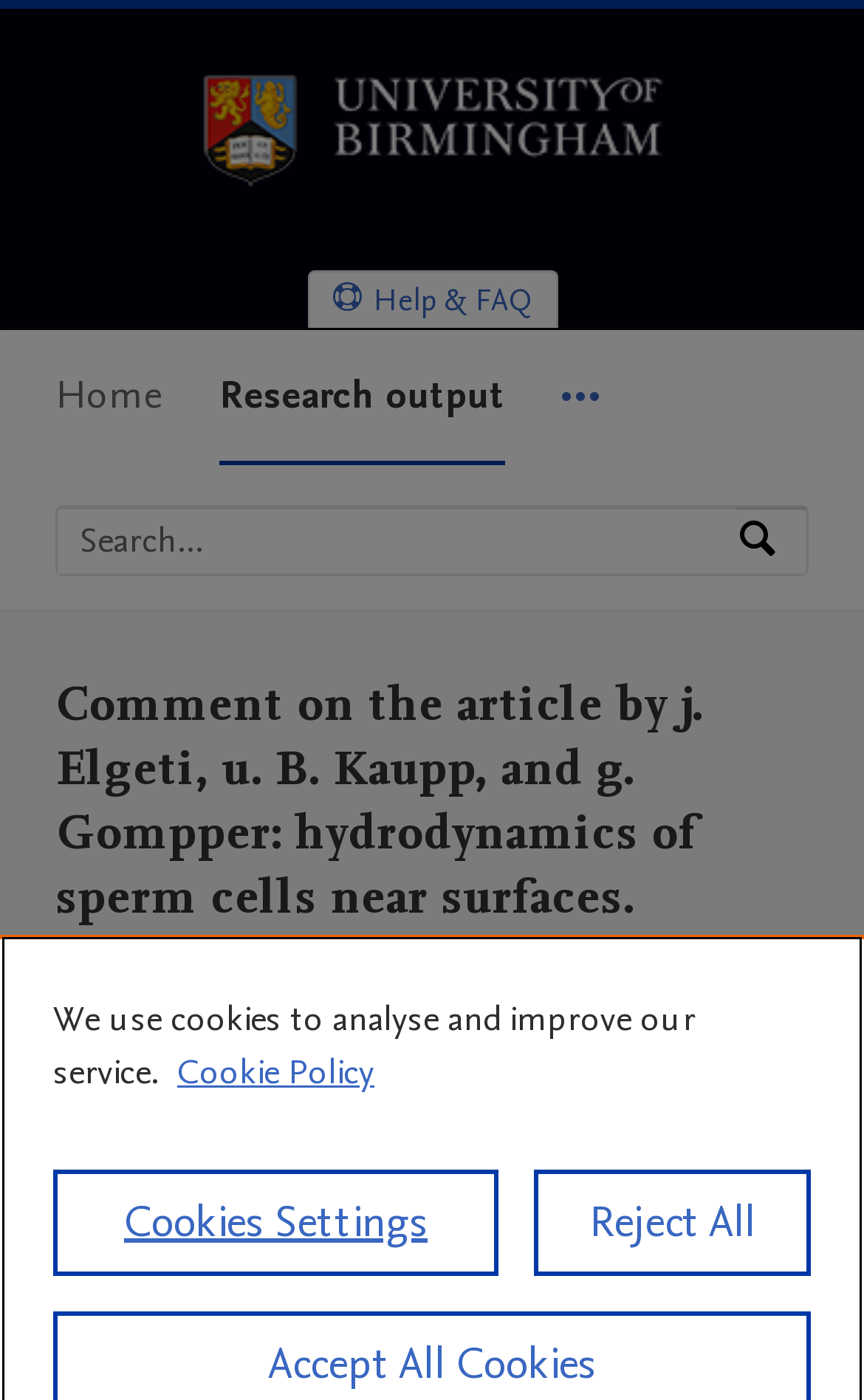Please identify the primary heading of the webpage and give its text content.

Comment on the article by j. Elgeti, u. B. Kaupp, and g. Gompper: hydrodynamics of sperm cells near surfaces.